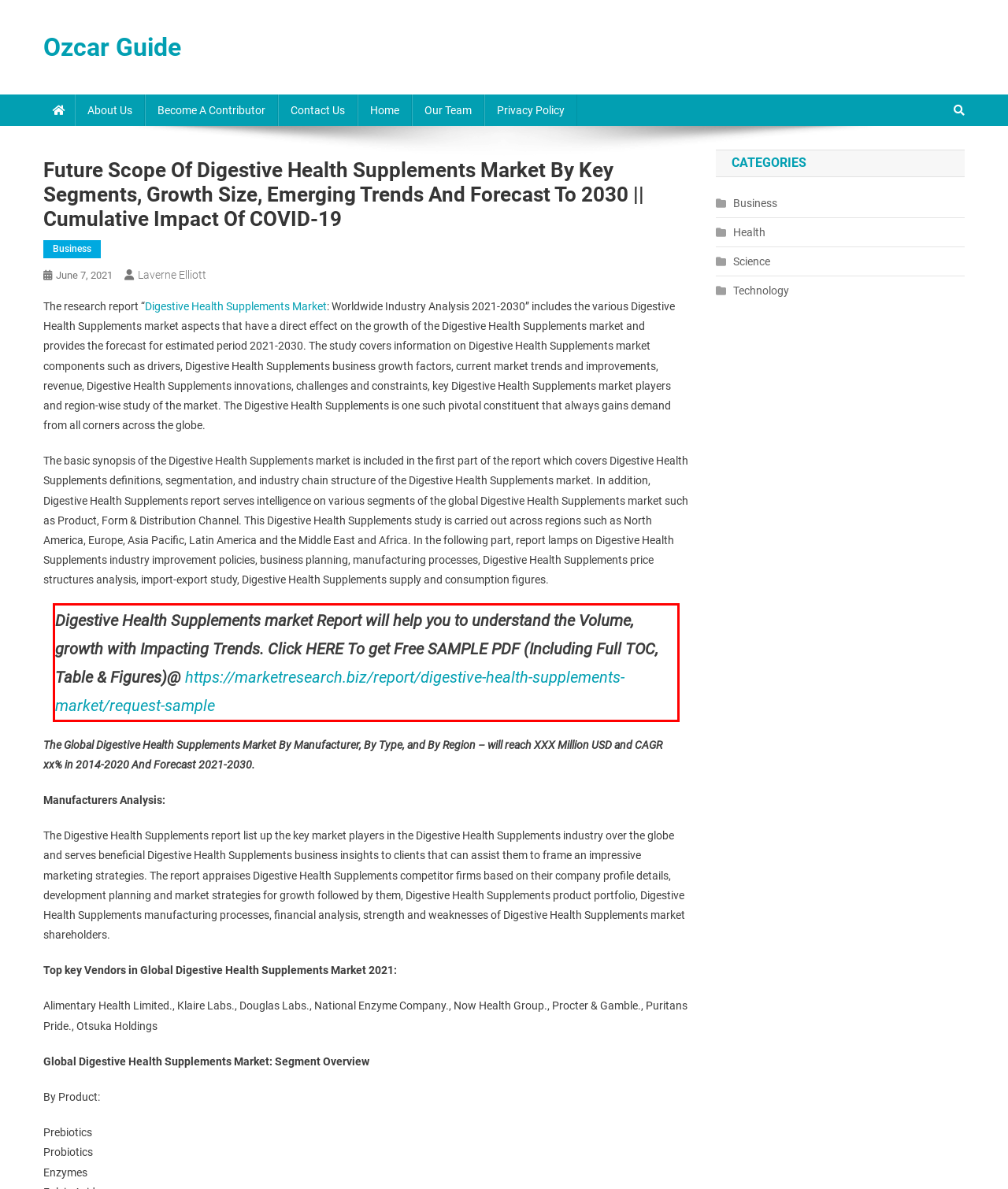Given a screenshot of a webpage with a red bounding box, extract the text content from the UI element inside the red bounding box.

Digestive Health Supplements market Report will help you to understand the Volume, growth with Impacting Trends. Click HERE To get Free SAMPLE PDF (Including Full TOC, Table & Figures)@ https://marketresearch.biz/report/digestive-health-supplements-market/request-sample